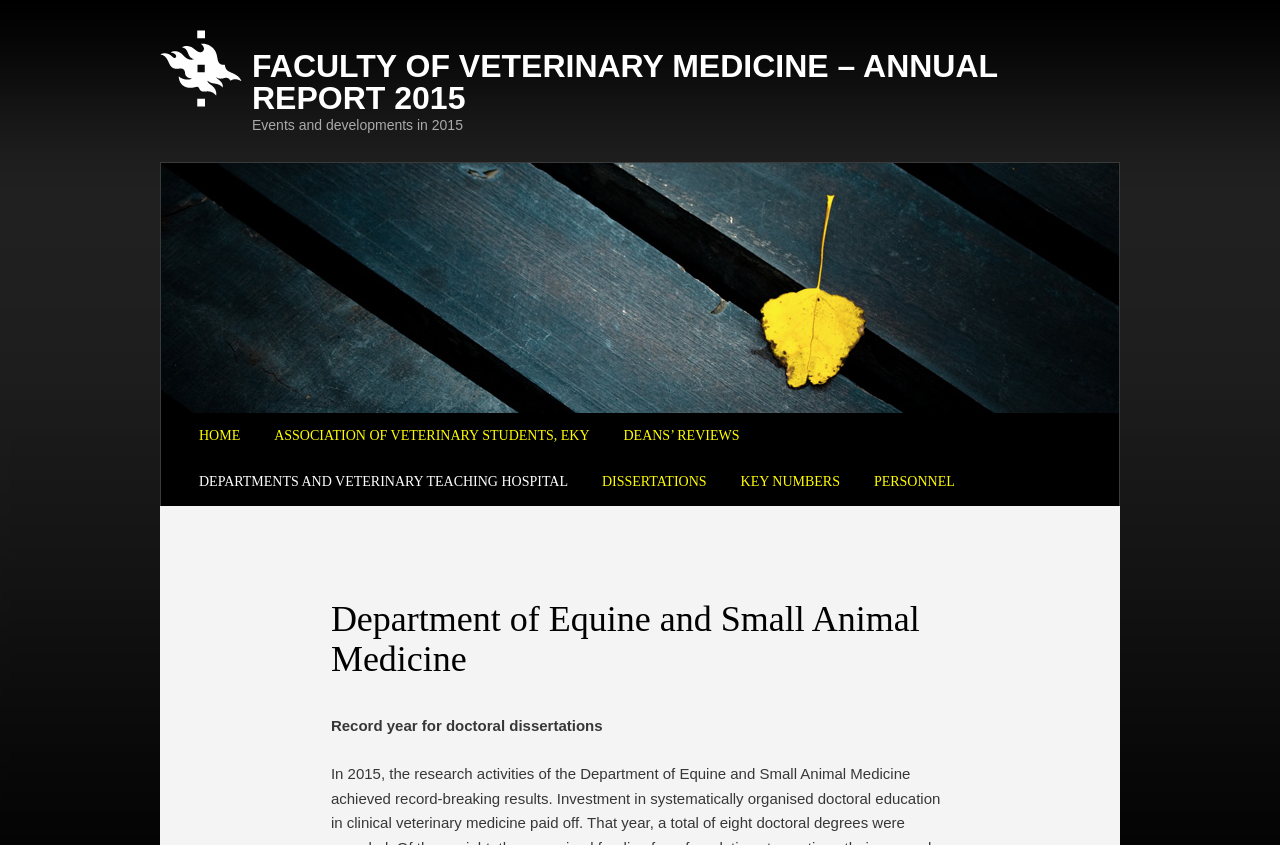Can you provide the bounding box coordinates for the element that should be clicked to implement the instruction: "read deans' reviews"?

[0.474, 0.488, 0.591, 0.544]